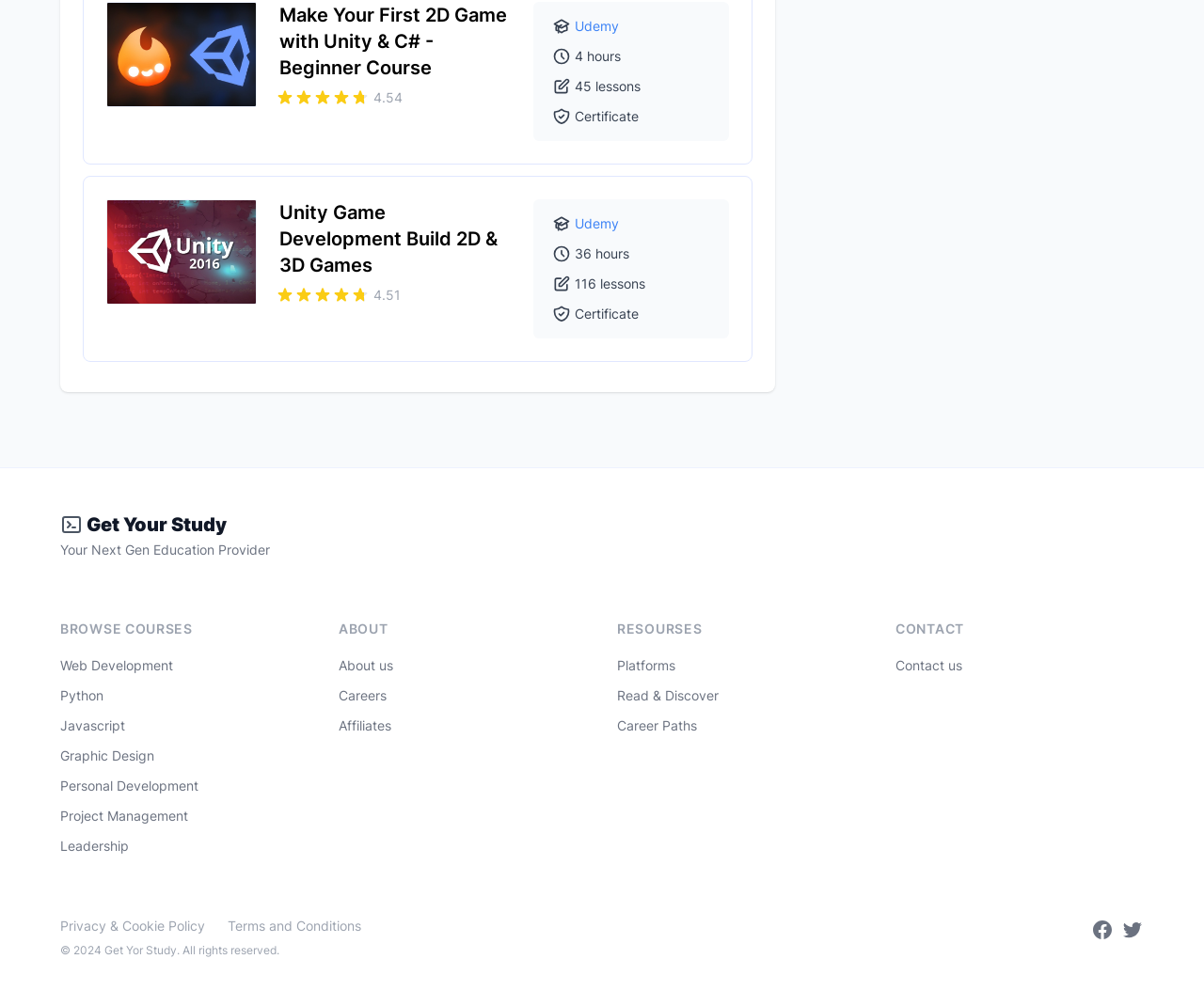Please analyze the image and give a detailed answer to the question:
What is the rating of the first course?

The rating of the first course can be found in the blockquote element with the StaticText '4.54' inside it, which is located below the image with the text 'Make Your First 2D Game with Unity & C# - Beginner Course'.